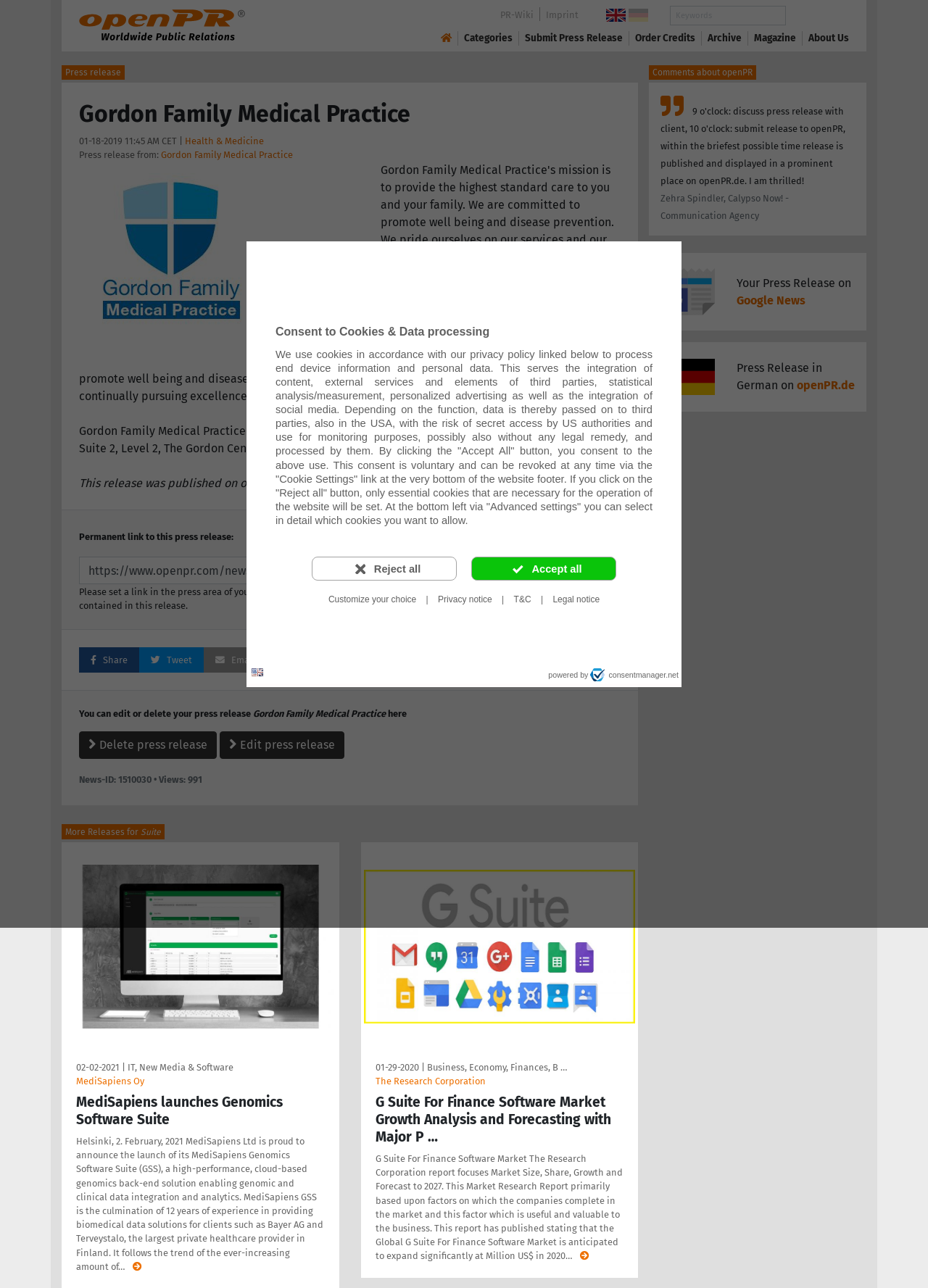Pinpoint the bounding box coordinates of the clickable element to carry out the following instruction: "Click CHRIS MEZZANOTTE."

None